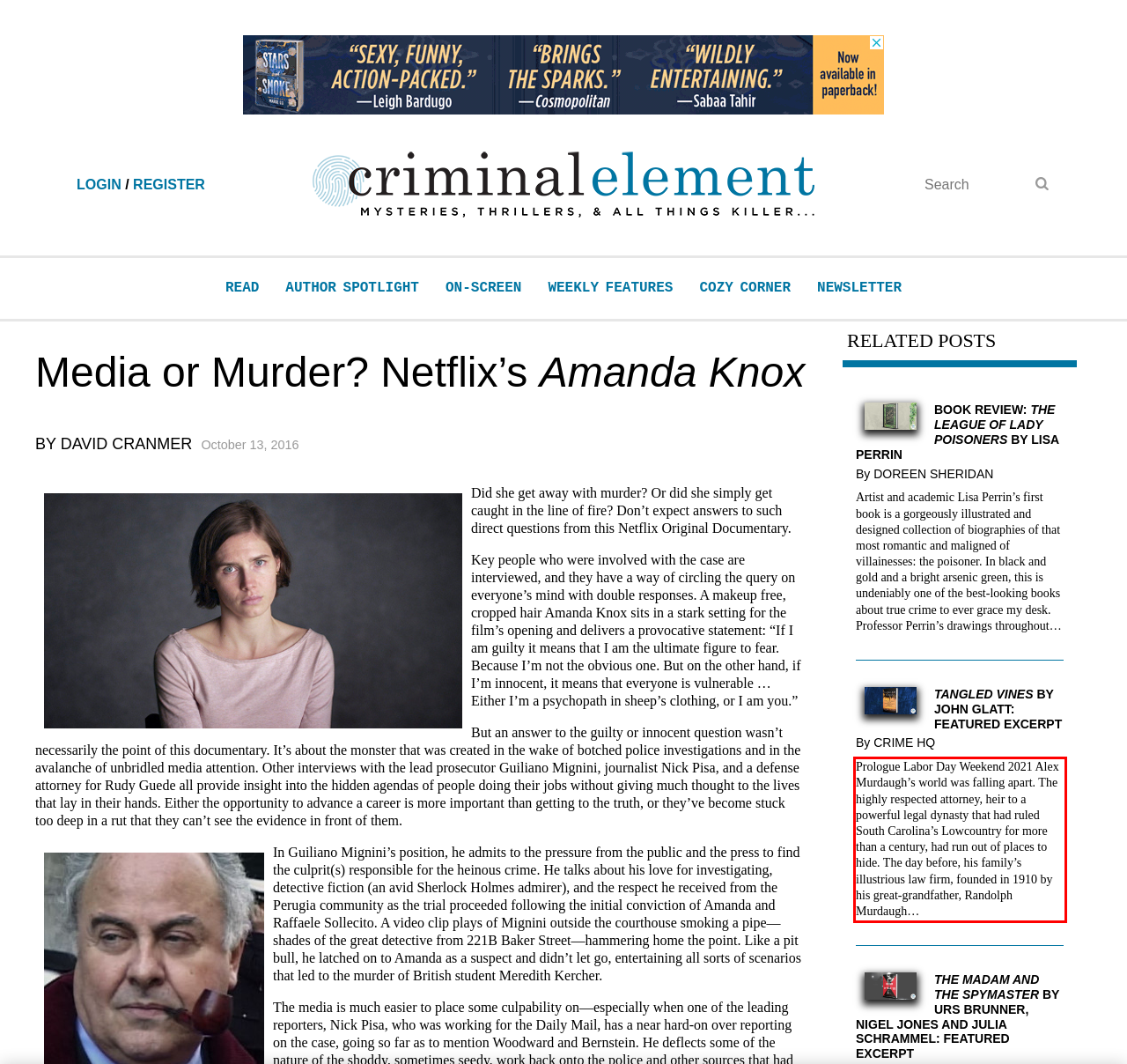Examine the screenshot of the webpage, locate the red bounding box, and perform OCR to extract the text contained within it.

Prologue Labor Day Weekend 2021 Alex Murdaugh’s world was falling apart. The highly respected attorney, heir to a powerful legal dynasty that had ruled South Carolina’s Lowcountry for more than a century, had run out of places to hide. The day before, his family’s illustrious law firm, founded in 1910 by his great-grandfather, Randolph Murdaugh…